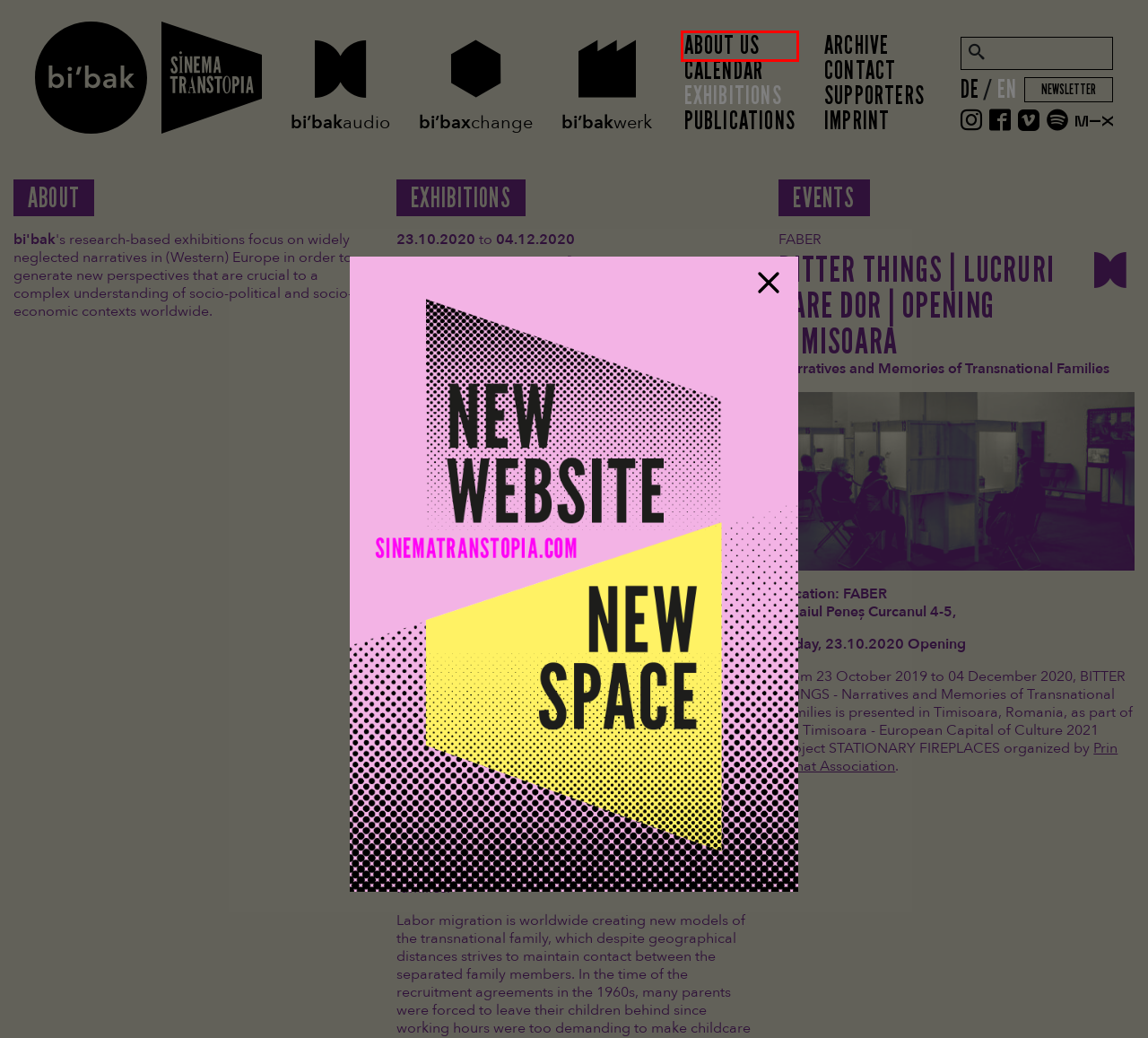Look at the screenshot of a webpage with a red bounding box and select the webpage description that best corresponds to the new page after clicking the element in the red box. Here are the options:
A. Newsletter - bi’bak
B. Impressum - bi’bak
C. bi’bakaudio - bi’bak
D. Über uns - bi’bak
E. Partner - bi’bak
F. Start - SİNEMA TRANSTOPIA
G. Archiv - bi’bak
H. bi’bakwerk - bi’bak

D